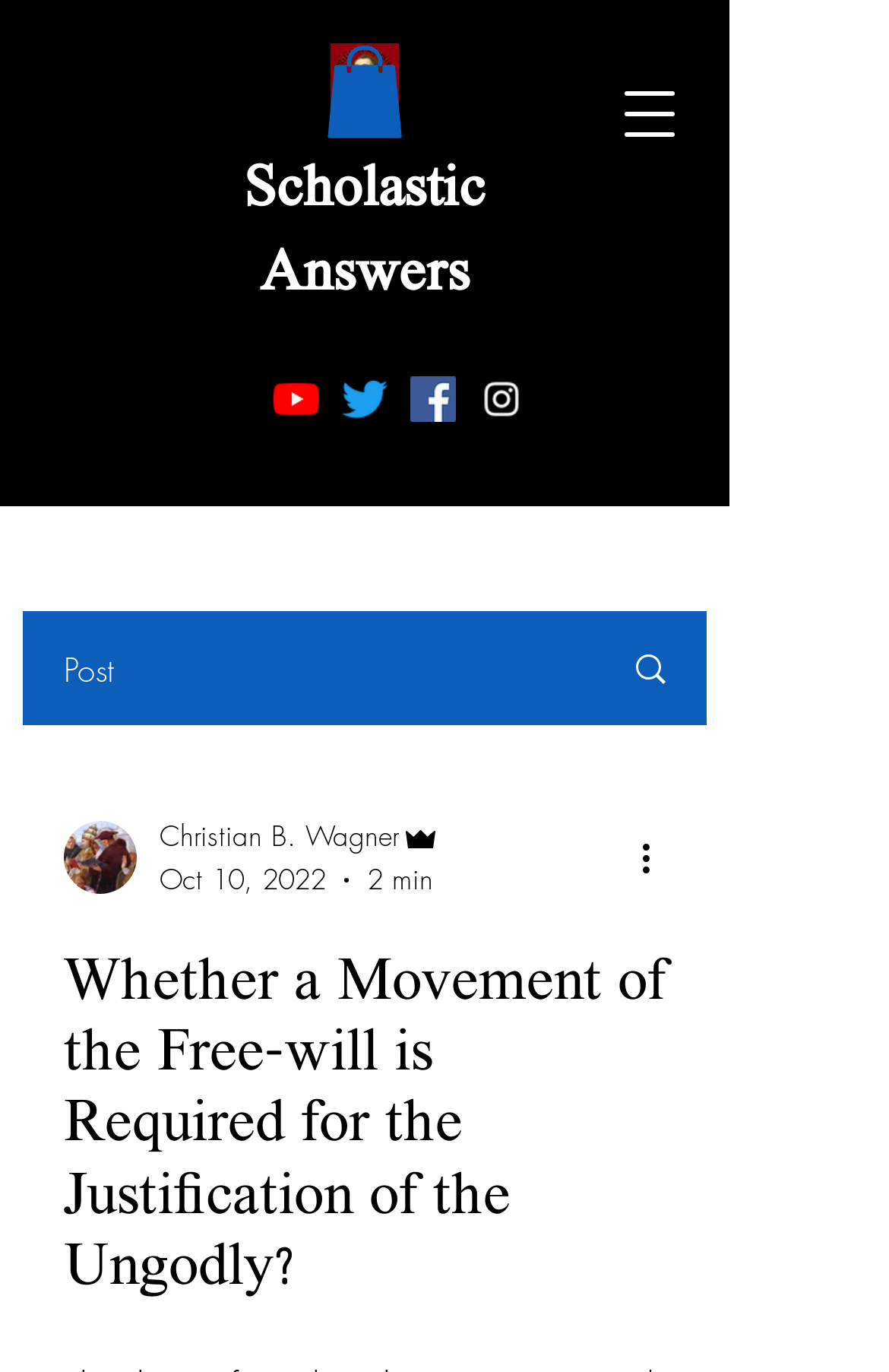Provide your answer to the question using just one word or phrase: What is the author's role?

Admin